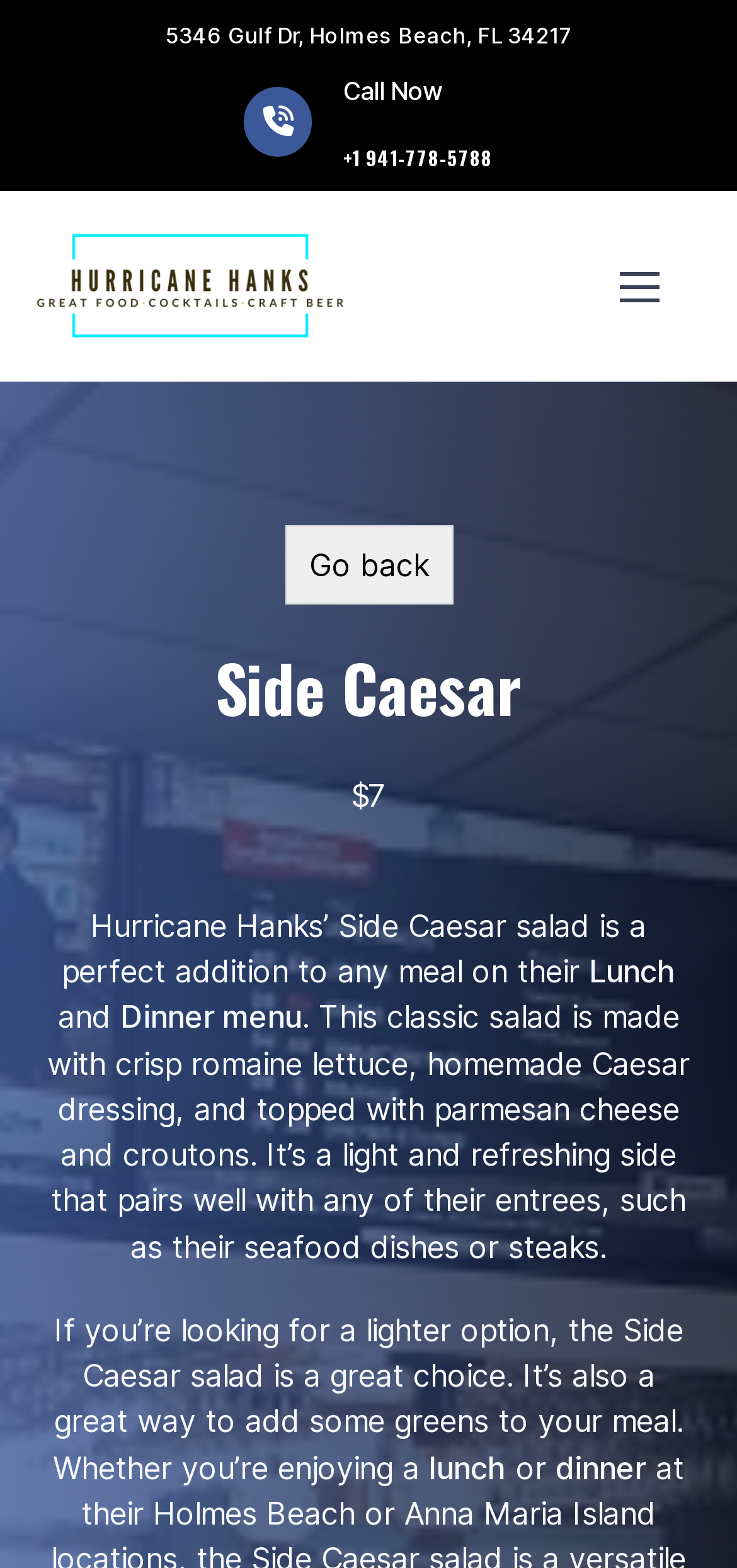What type of lettuce is used in the Side Caesar salad?
Look at the image and provide a detailed response to the question.

The type of lettuce used in the Side Caesar salad can be found in the webpage content, specifically in the StaticText element with the text '. This classic salad is made with crisp romaine lettuce, homemade Caesar dressing, and topped with parmesan cheese and croutons.' at coordinates [0.064, 0.637, 0.936, 0.807].